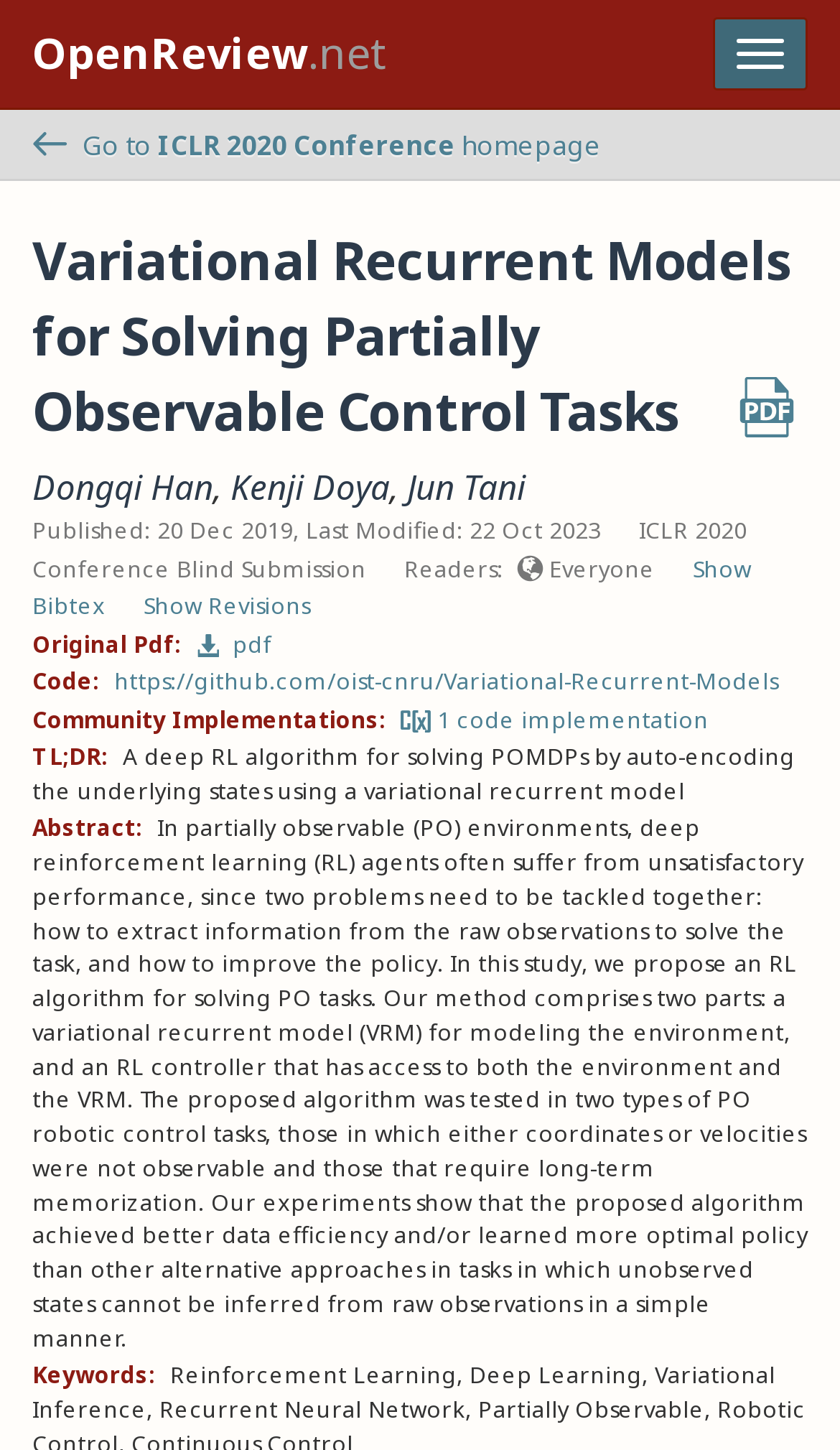Find the bounding box coordinates of the clickable element required to execute the following instruction: "Toggle navigation". Provide the coordinates as four float numbers between 0 and 1, i.e., [left, top, right, bottom].

[0.849, 0.012, 0.962, 0.062]